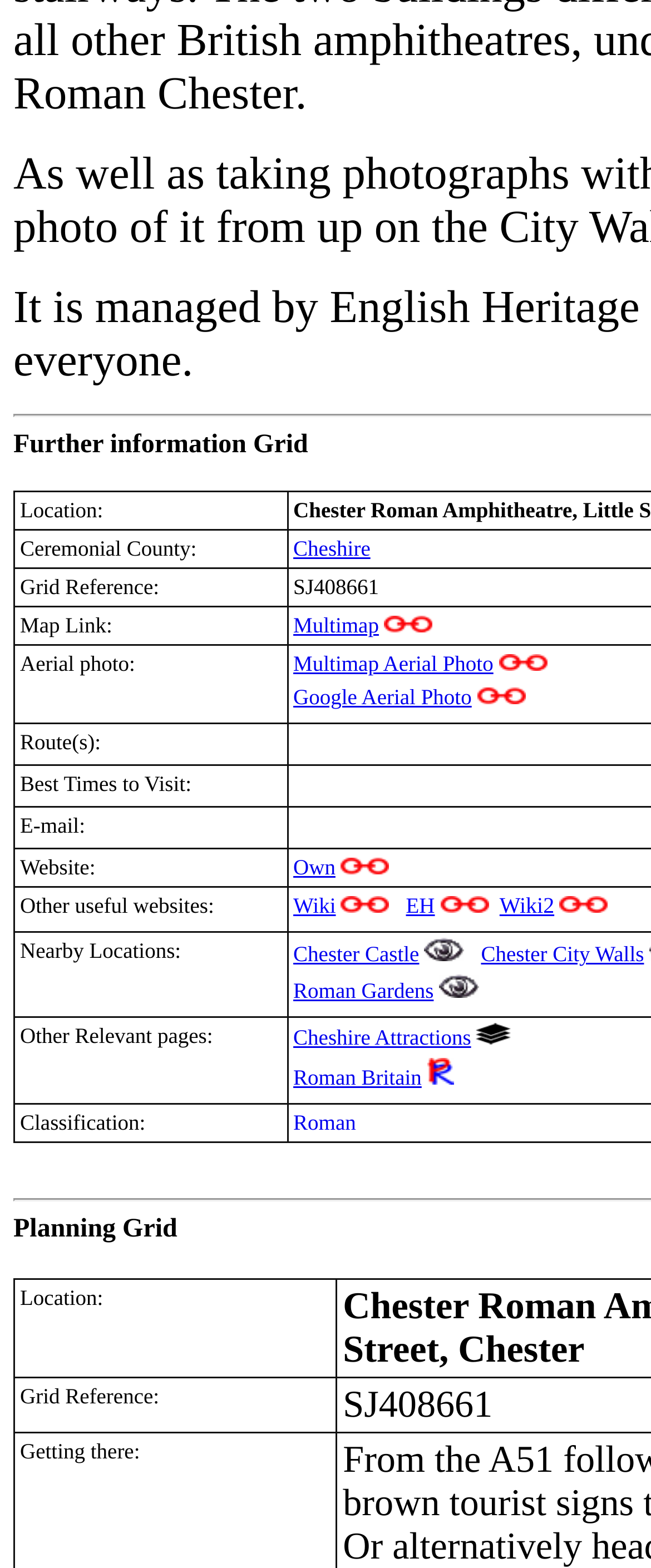From the details in the image, provide a thorough response to the question: What is the grid reference of this location?

I looked at the 'Grid Reference:' gridcell, but it does not contain a specific grid reference.